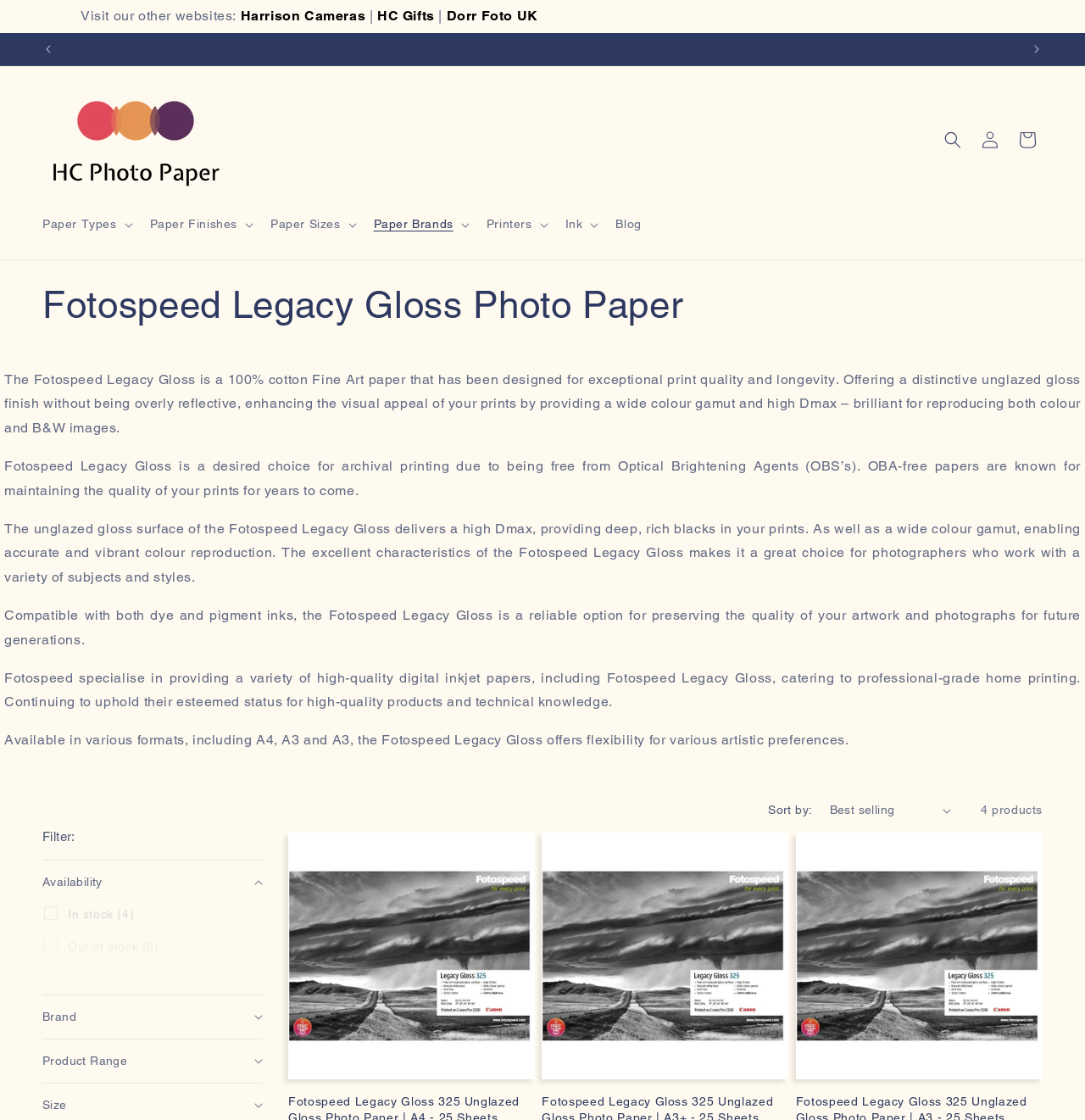Find the bounding box coordinates for the UI element that matches this description: "Harrison Cameras".

[0.222, 0.007, 0.337, 0.021]